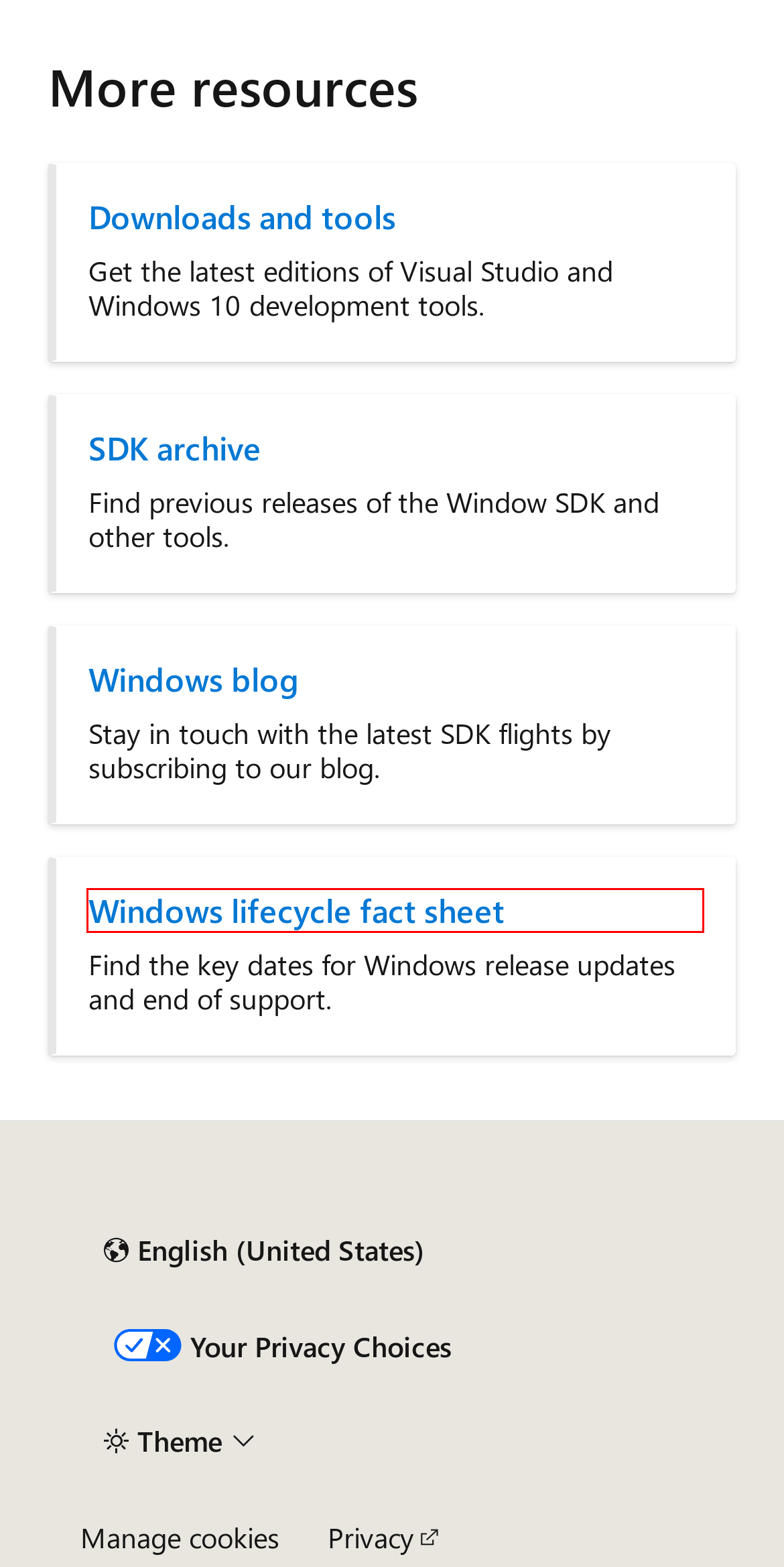Analyze the given webpage screenshot and identify the UI element within the red bounding box. Select the webpage description that best matches what you expect the new webpage to look like after clicking the element. Here are the candidates:
A. Your request has been blocked. This could be
                        due to several reasons.
B. Registration | Microsoft Learn Challenge: Build Edition
C. Lifecycle FAQ - Windows | Microsoft Learn
D. Microsoft Privacy Statement – Microsoft privacy
E. 通过 Windows 应用 SDK 生成桌面 Windows 应用 - Windows apps | Microsoft Learn
F. Version adaptive code - UWP applications | Microsoft Learn
G. Microsoft Terms of Use | Microsoft Legal
H. Trademark and Brand Guidelines | Microsoft Legal

C